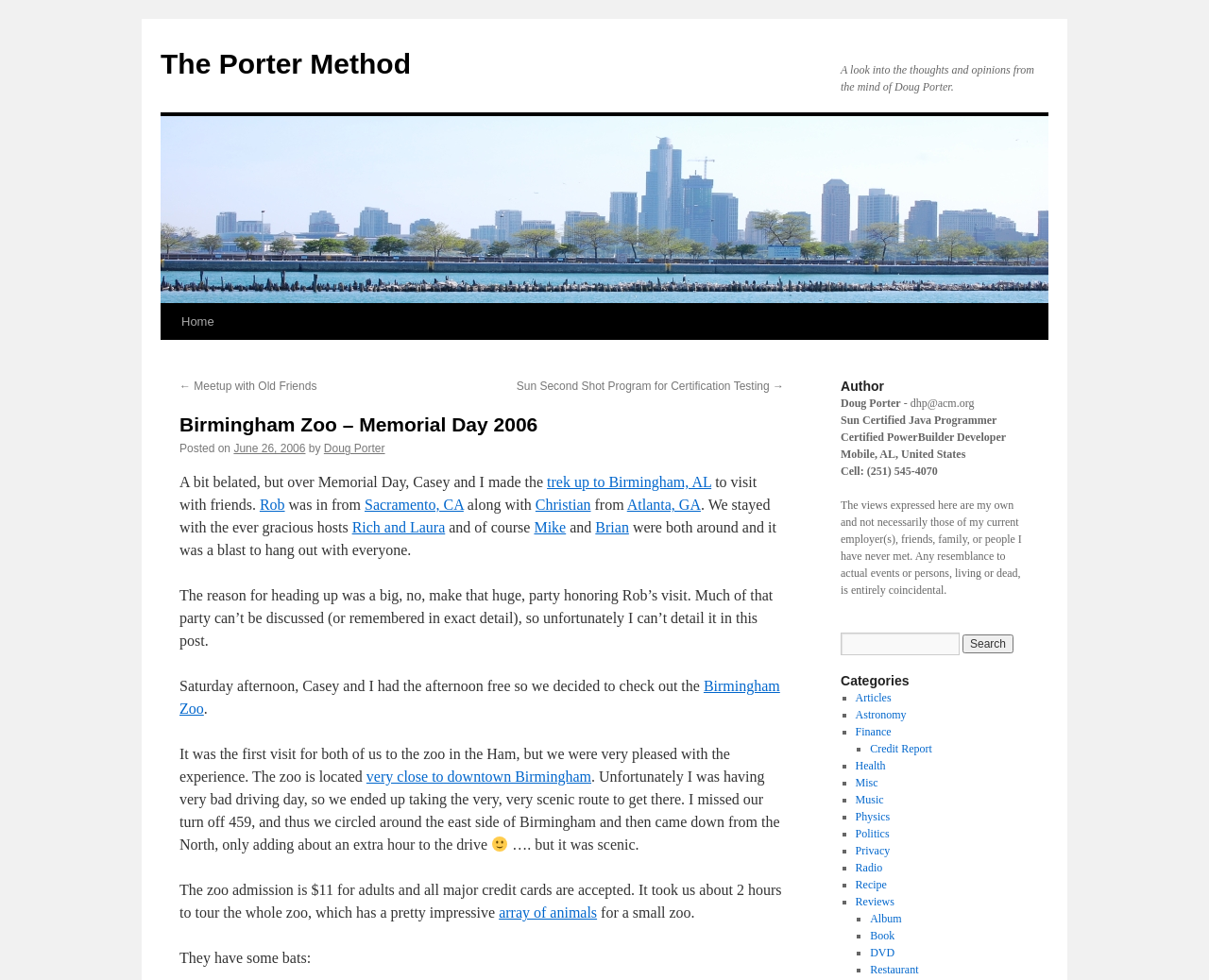What is the admission price for adults at the Birmingham Zoo?
Based on the image, provide a one-word or brief-phrase response.

$11